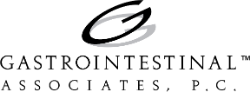Give a detailed account of the visual elements in the image.

The image features the logo of Gastrointestinal Associates, P.C., prominently showcasing the stylized letter "G" with a sleek, modern design. Below the emblem, the name "Gastrointestinal Associates" is elegantly typed in a bold serif font, complemented by the abbreviation "P.C." in smaller text. This logo represents a professional medical practice specializing in gastrointestinal health, conveying a sense of trust and expertise in the field. The overall design is clean and sophisticated, reflecting the organization's commitment to quality care and professionalism in patient services.